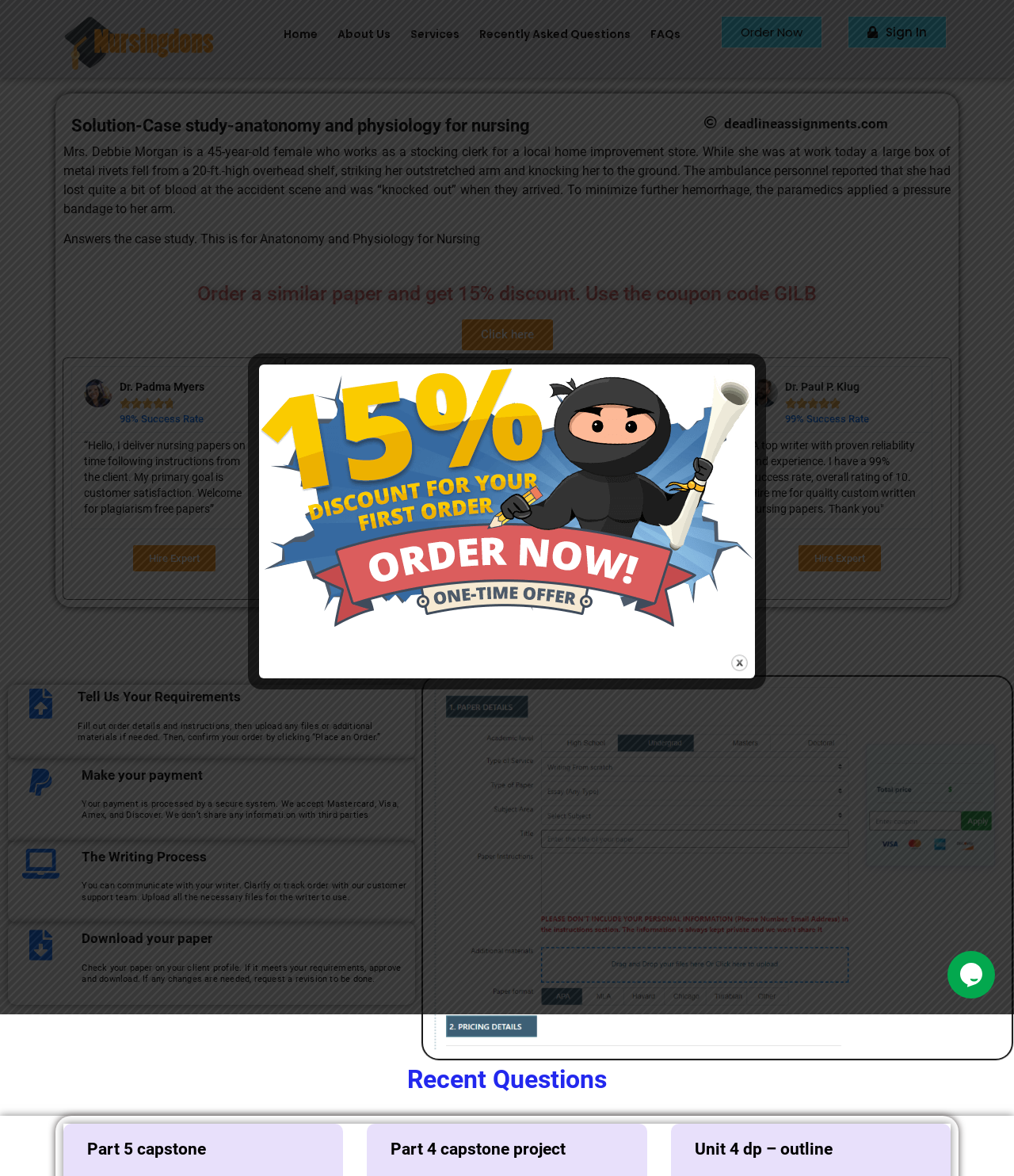Can you look at the image and give a comprehensive answer to the question:
How many experts are listed on the webpage?

The webpage lists four experts, each with their own image, success rate, and description. They are Dr. Padma Myers, Stern Frea, Dr. Ishid Elsa, and Dr. Paul P. Klug.